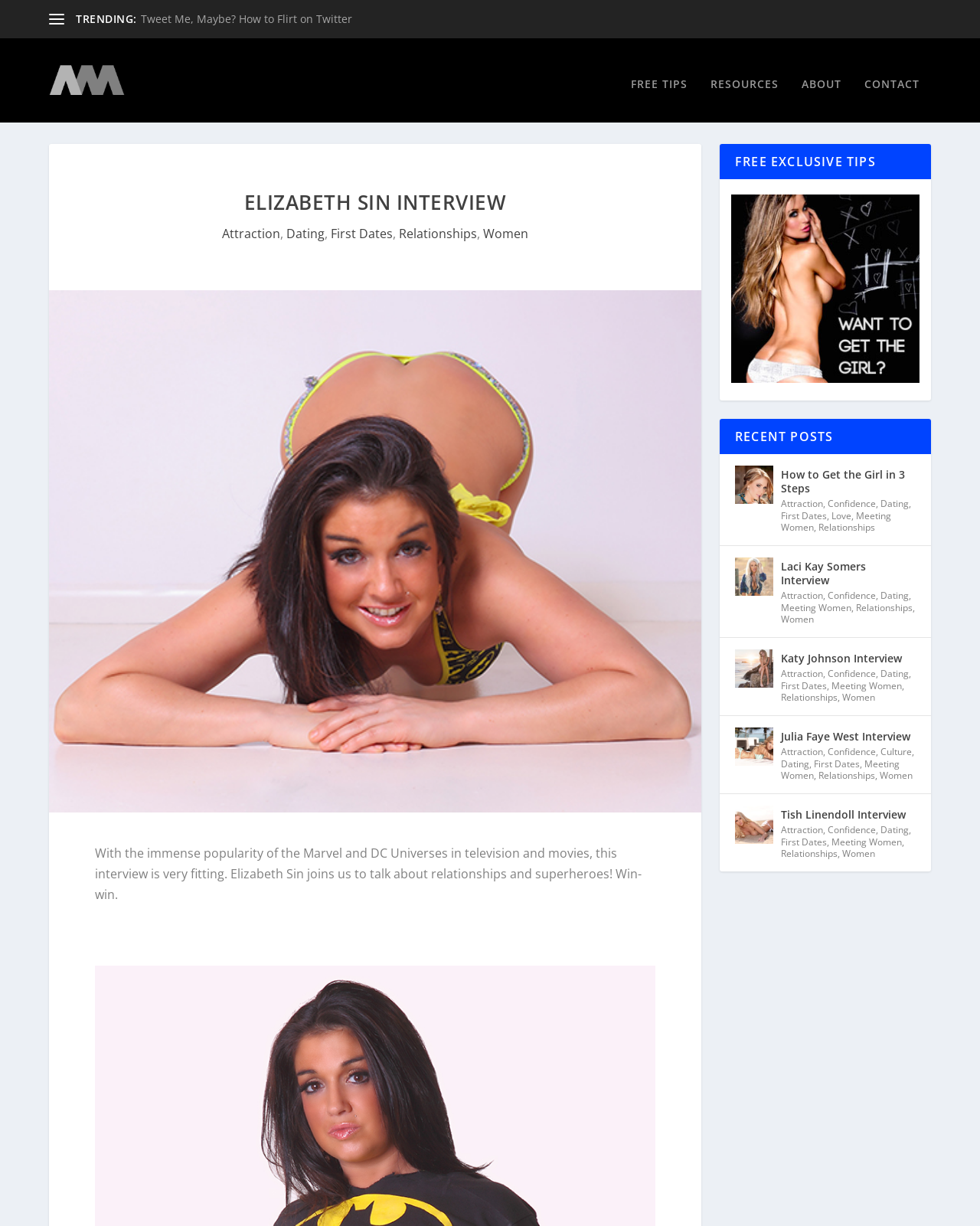Provide a brief response in the form of a single word or phrase:
What is the name of the interviewee?

Elizabeth Sin